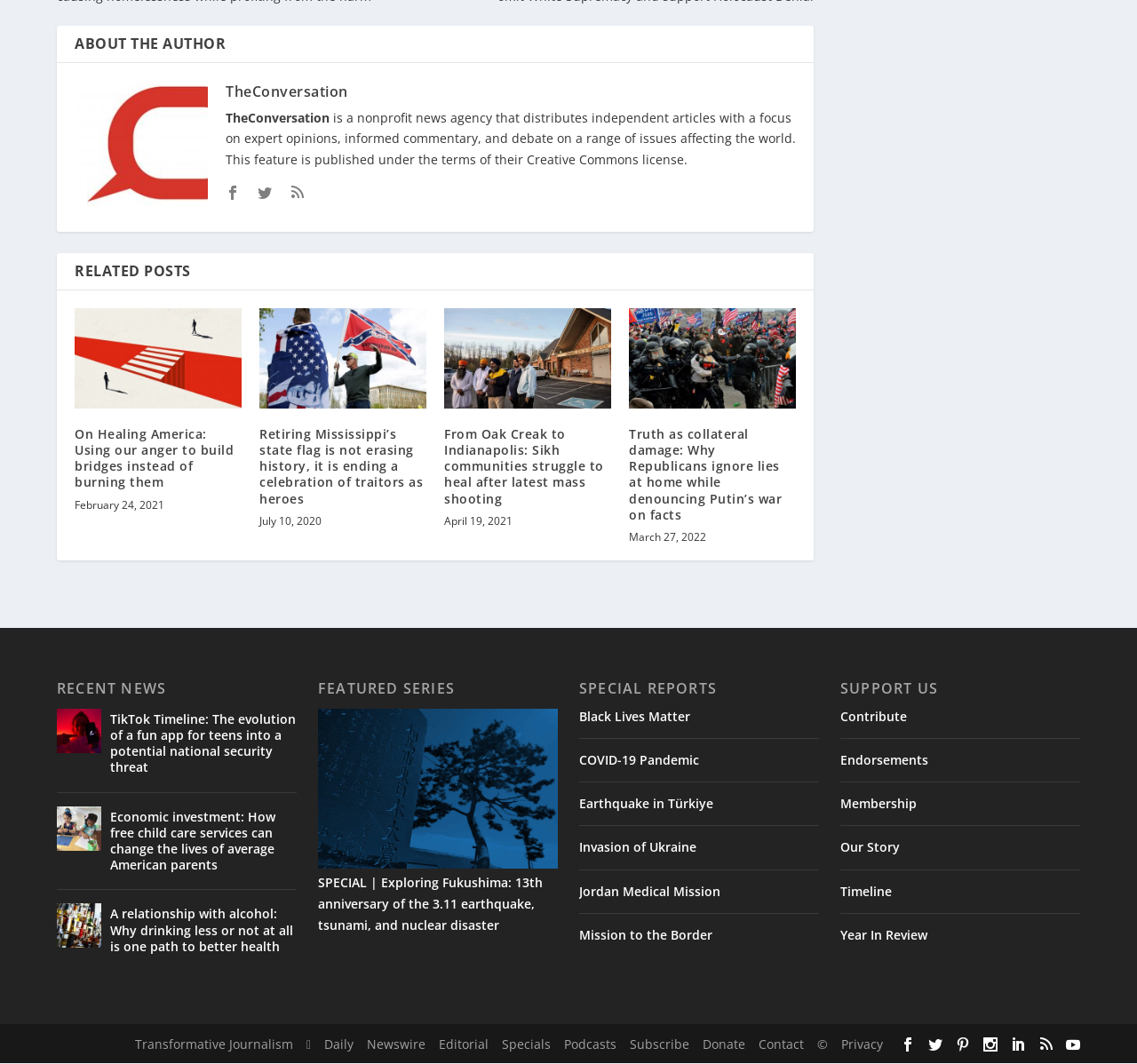What is the name of the news agency? Based on the image, give a response in one word or a short phrase.

TheConversation